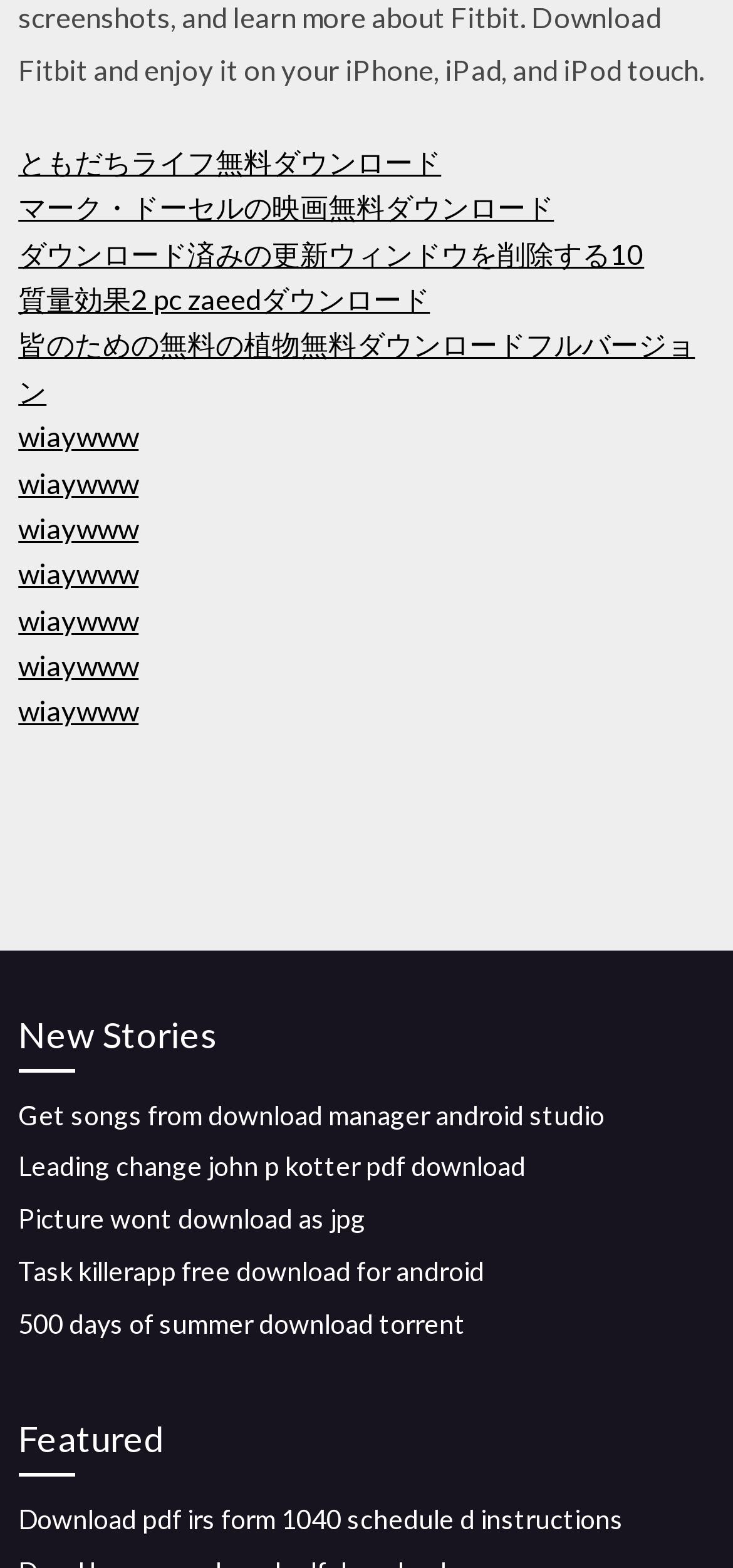Locate the bounding box coordinates of the area to click to fulfill this instruction: "Get pdf irs form 1040 schedule d instructions". The bounding box should be presented as four float numbers between 0 and 1, in the order [left, top, right, bottom].

[0.025, 0.959, 0.851, 0.979]